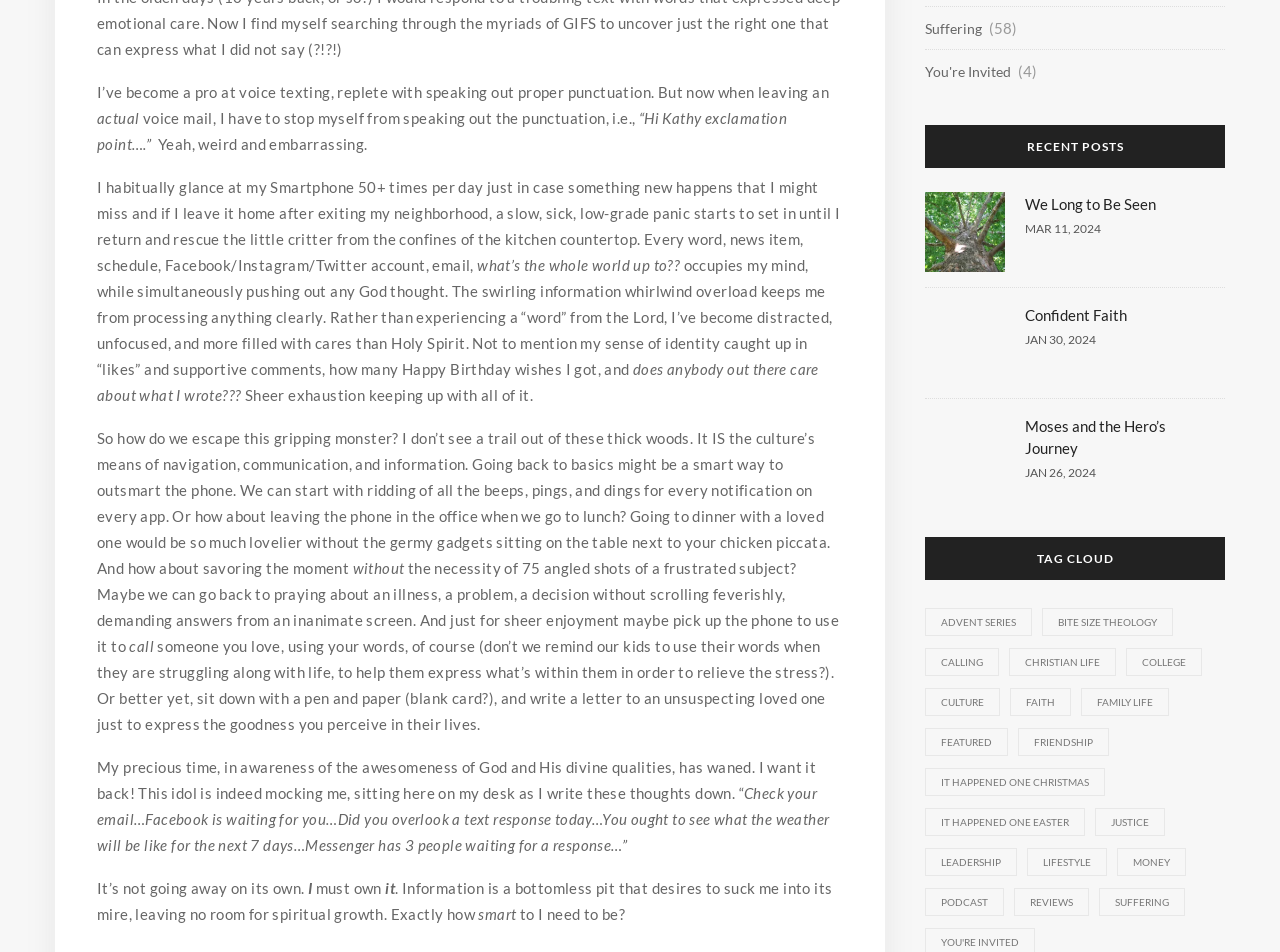How many items are in the 'Suffering' category? Look at the image and give a one-word or short phrase answer.

58